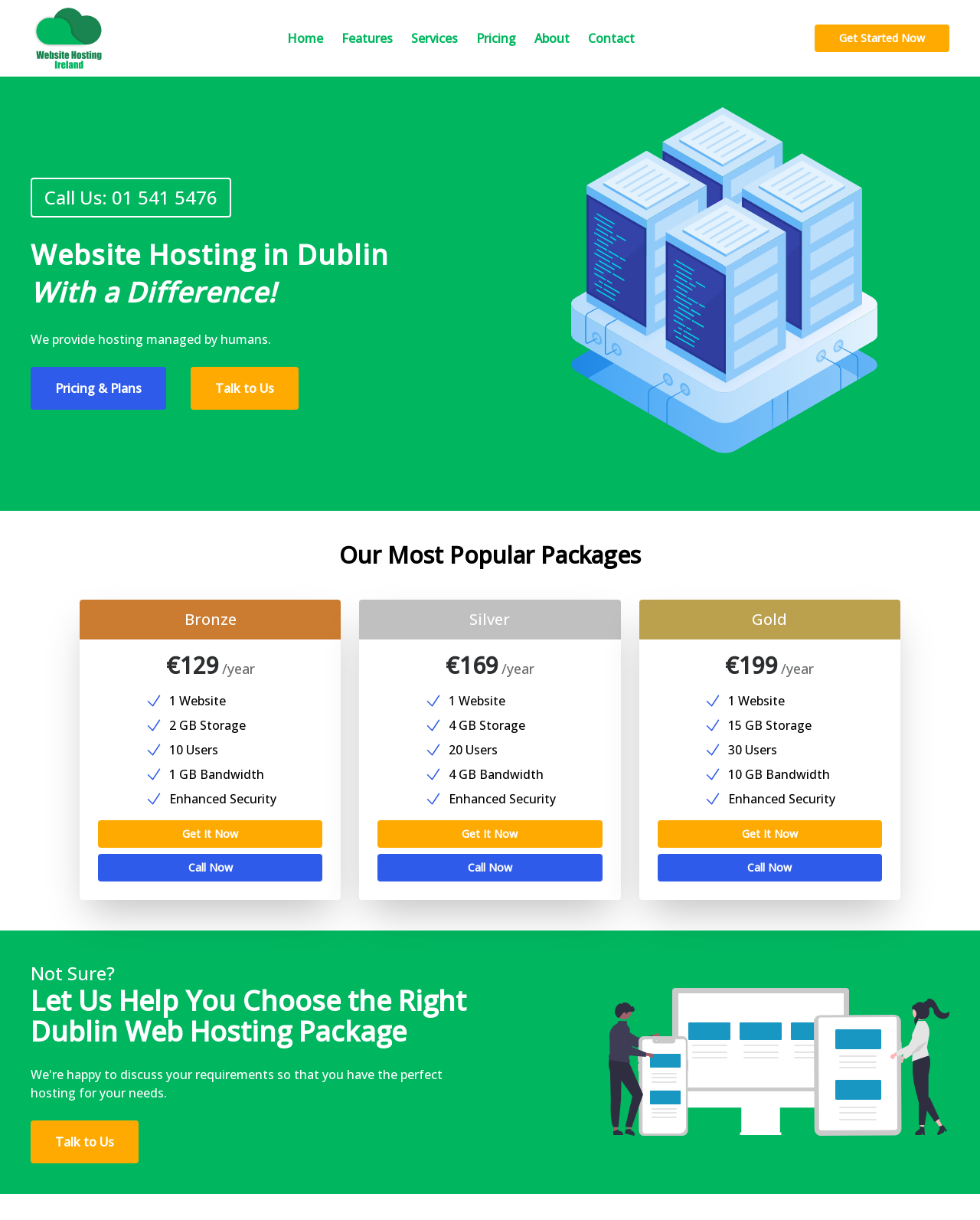Identify the bounding box coordinates for the UI element described by the following text: "About". Provide the coordinates as four float numbers between 0 and 1, in the format [left, top, right, bottom].

[0.536, 0.021, 0.588, 0.041]